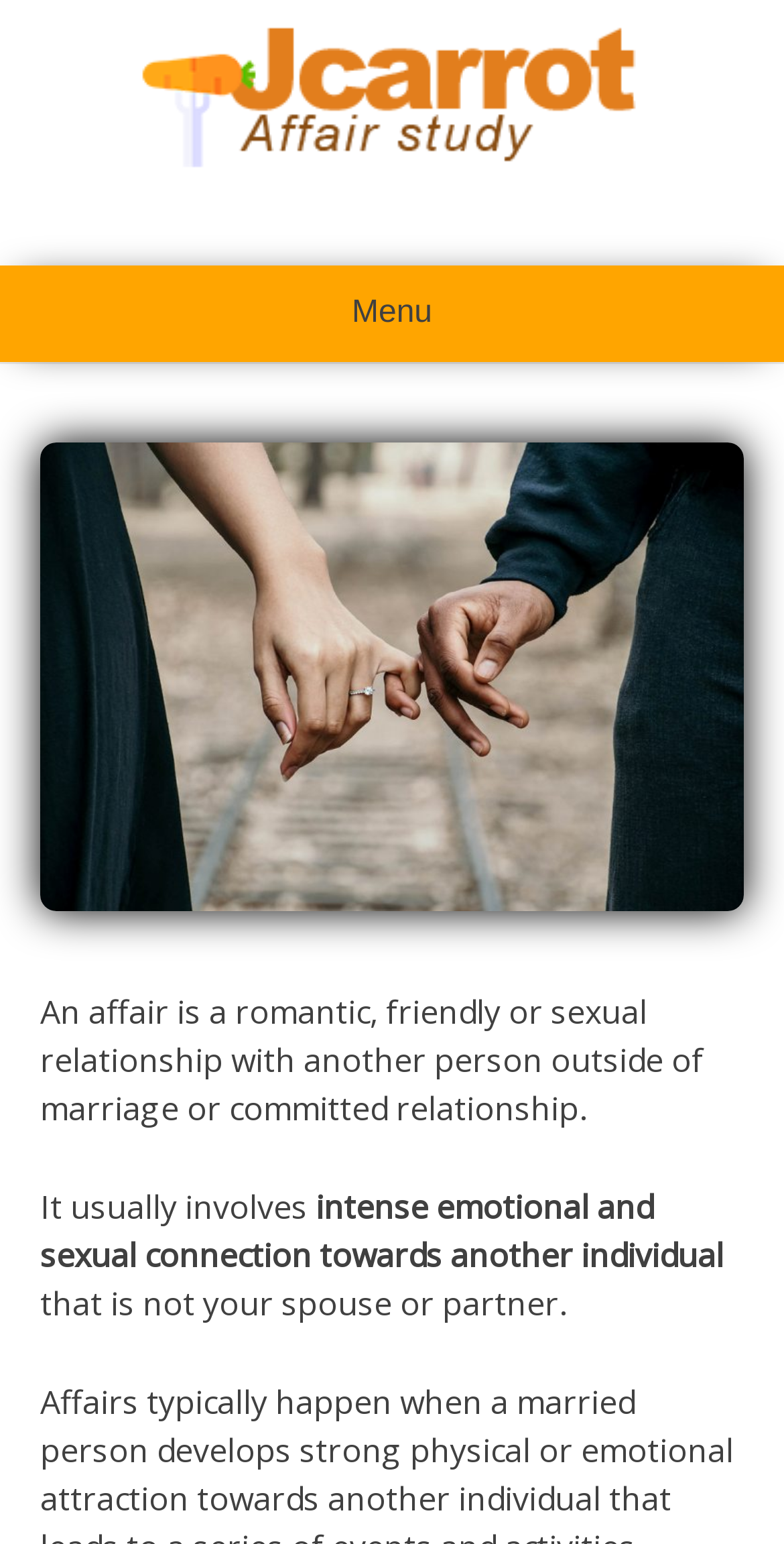Please provide a detailed answer to the question below based on the screenshot: 
What is an affair?

Based on the text in the menu button, an affair is defined as a romantic, friendly or sexual relationship with another person outside of marriage or committed relationship. This definition is provided in the menu dropdown, which suggests that the website is focused on providing information and resources related to affairs.